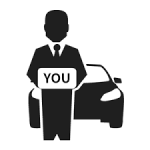What type of attire is the chauffeur wearing?
Please provide a single word or phrase in response based on the screenshot.

Formal attire